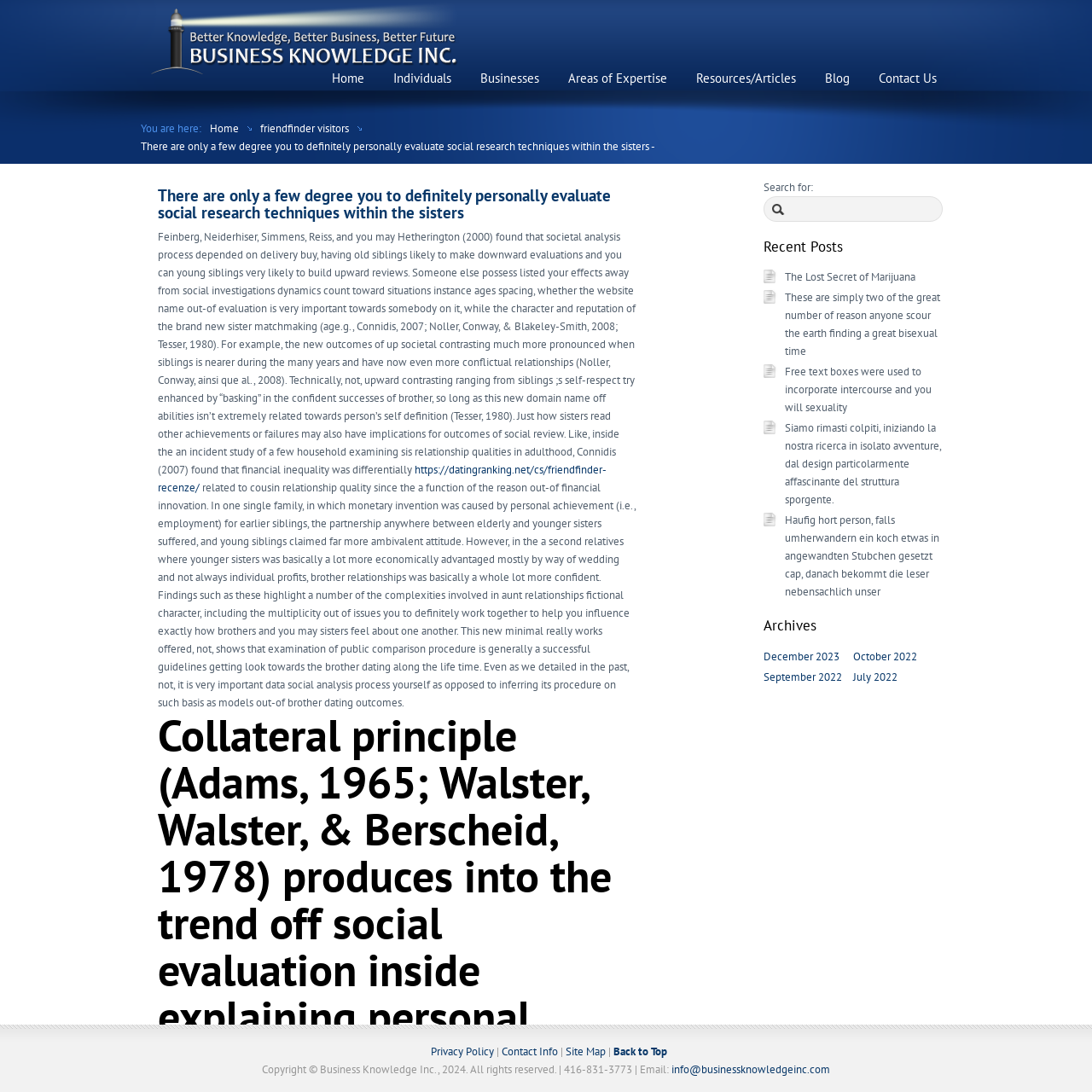Kindly determine the bounding box coordinates of the area that needs to be clicked to fulfill this instruction: "Contact us through email".

[0.615, 0.973, 0.76, 0.986]